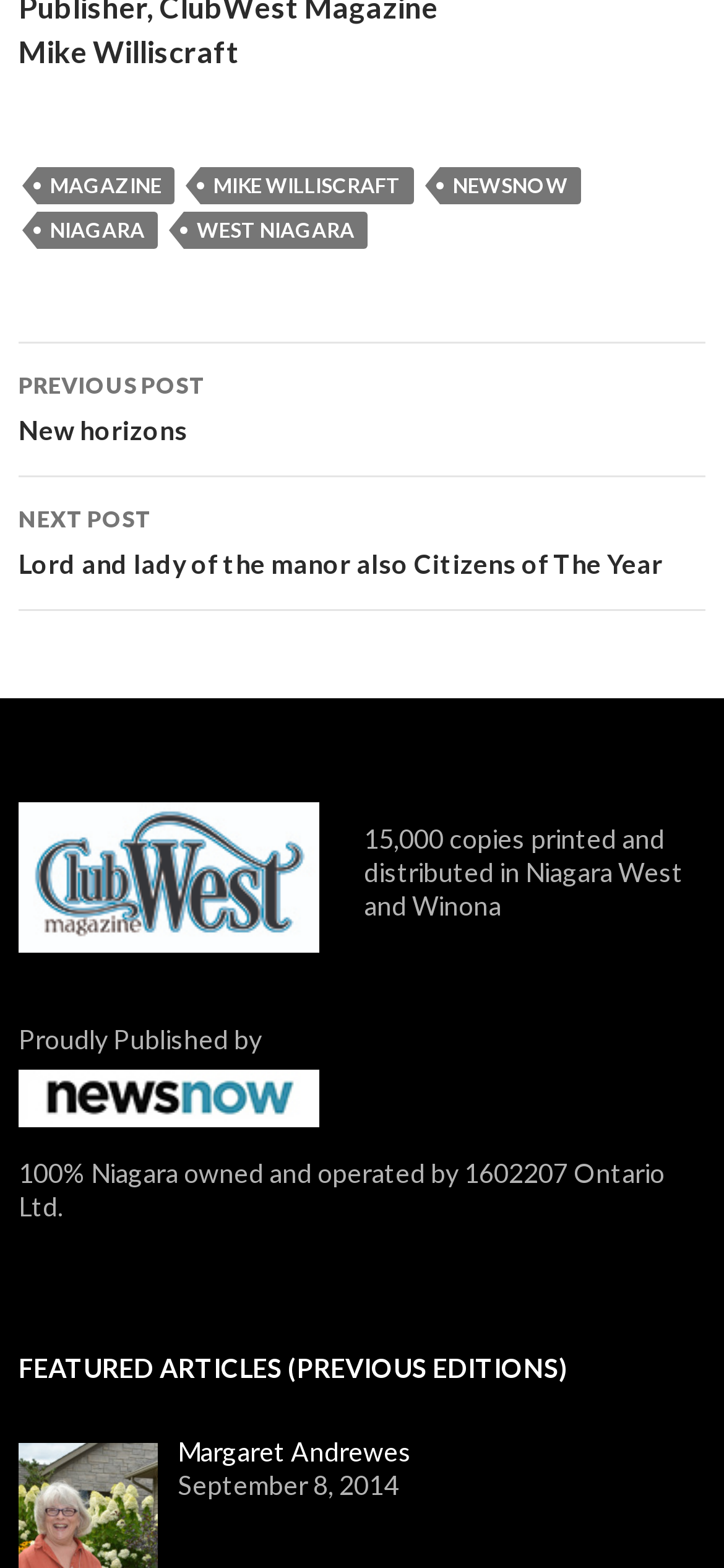Locate the bounding box coordinates of the clickable part needed for the task: "read featured articles".

[0.245, 0.916, 0.568, 0.936]